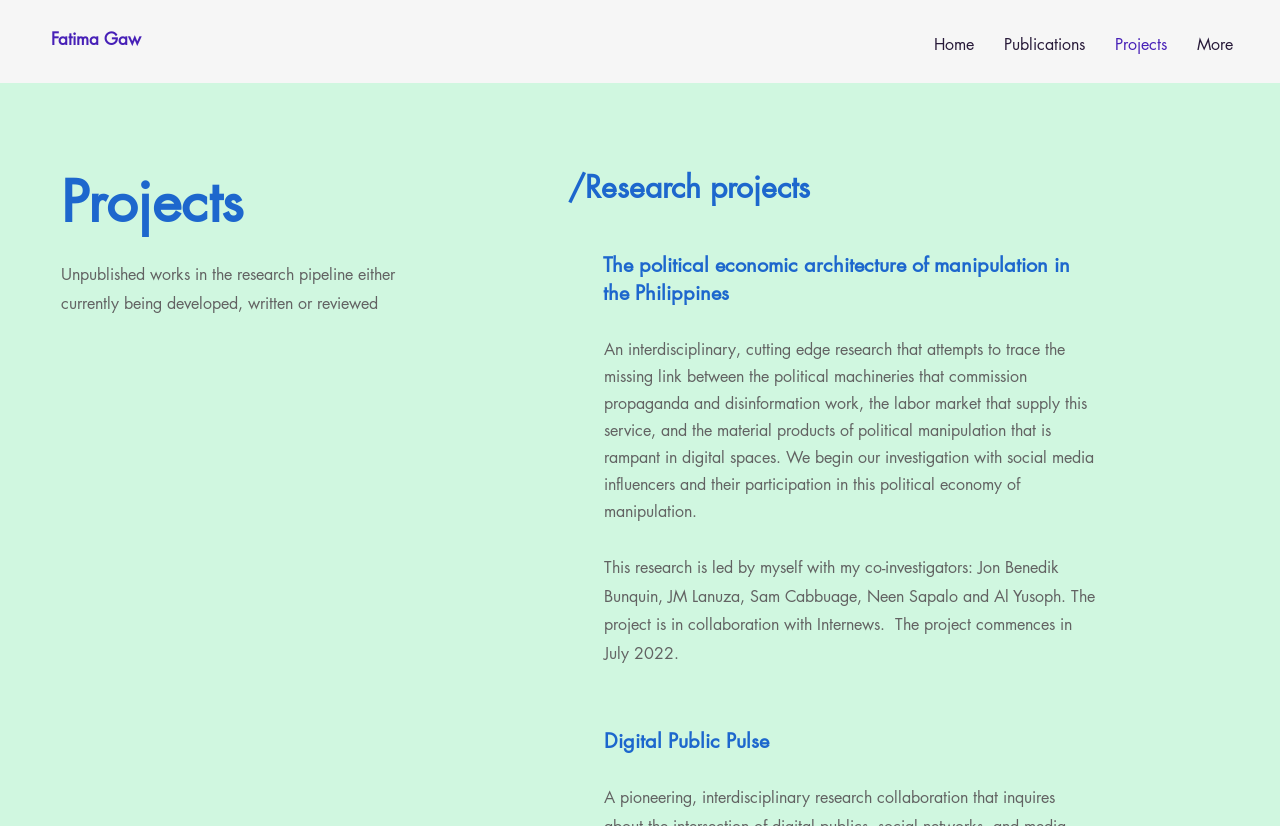Who are the co-investigators of the research project?
Provide an in-depth answer to the question, covering all aspects.

The co-investigators of the research project can be found in the StaticText element that says 'This research is led by myself with my co-investigators: Jon Benedik Bunquin, JM Lanuza, Sam Cabbuage, Neen Sapalo and Al Yusoph'.